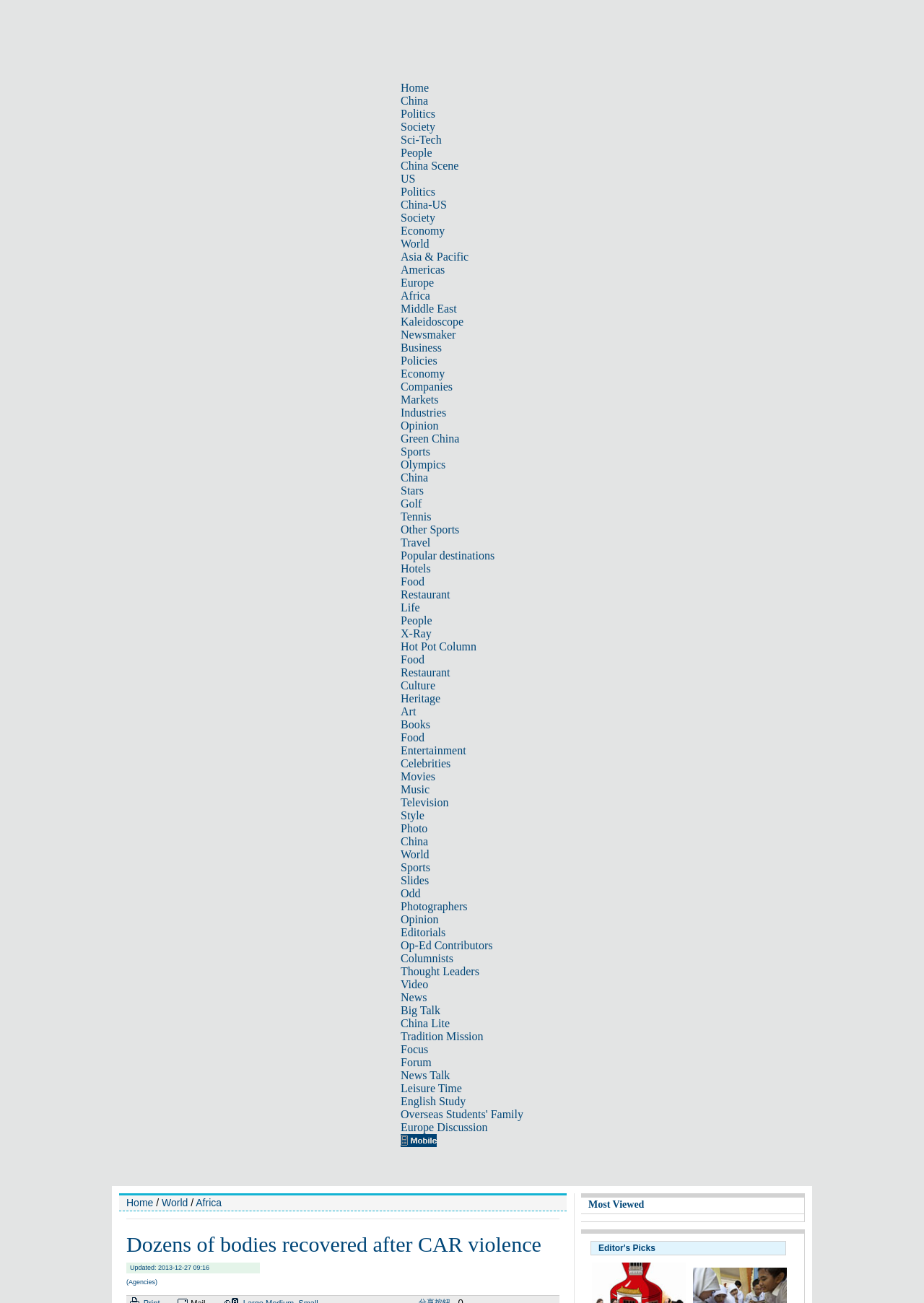Give the bounding box coordinates for the element described by: "Popular destinations".

[0.434, 0.422, 0.535, 0.431]